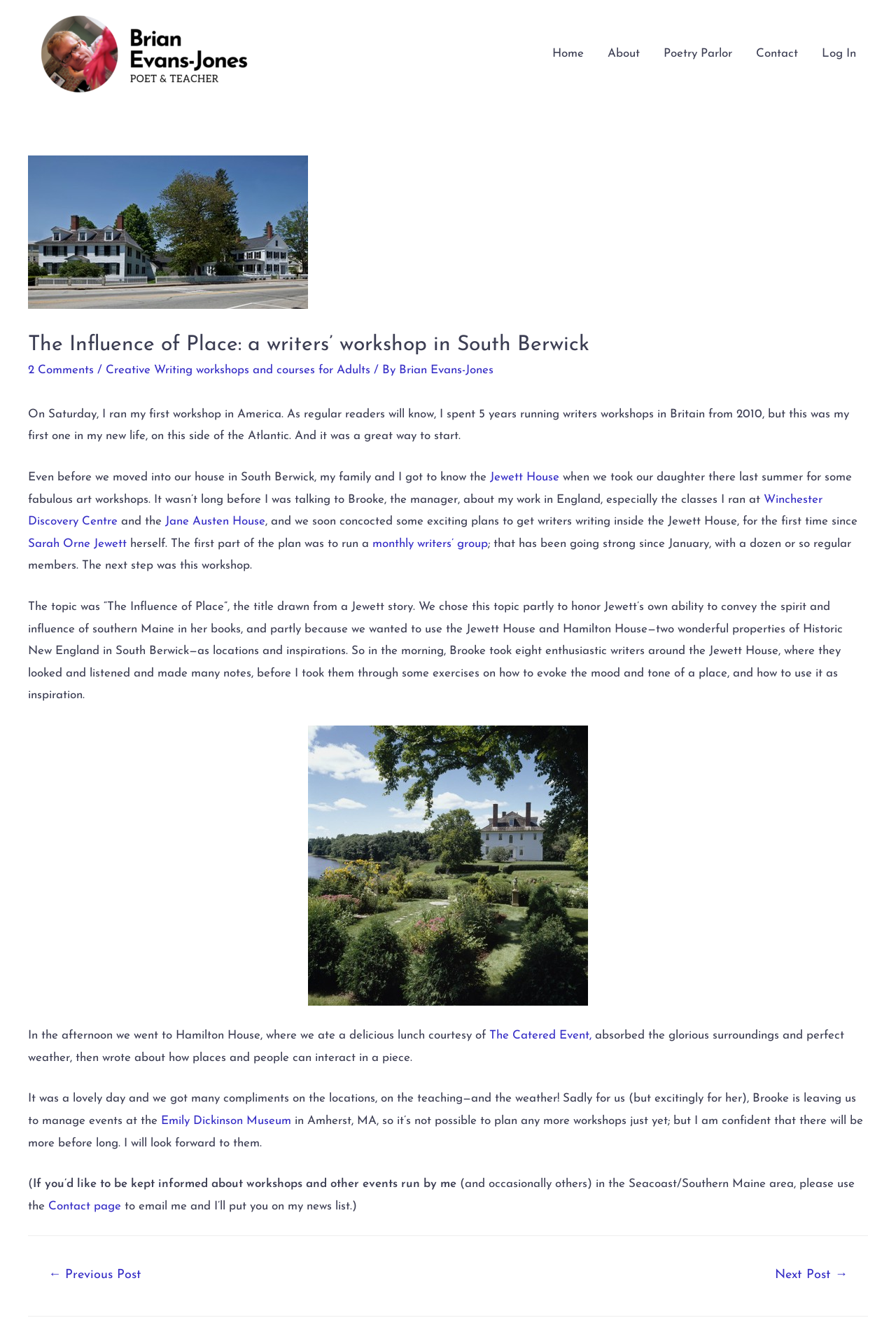Offer a detailed explanation of the webpage layout and contents.

This webpage is about a writer's workshop in South Berwick, led by Brian Evans-Jones. At the top, there is a link to the writer's name, accompanied by an image of him. Below this, there is a navigation menu with links to different sections of the website, including "Home", "About", "Poetry Parlor", "Contact", and "Log In".

The main content of the page is an article about the writer's workshop, which is divided into several sections. The title of the workshop, "The Influence of Place: a writers' workshop in South Berwick", is displayed prominently at the top. Below this, there is a link to a comments section, as well as links to related topics, such as "Creative Writing workshops and courses for Adults" and the writer's name.

The article itself describes the writer's experience running his first workshop in America, which took place at the Jewett House in South Berwick. The workshop focused on the theme of "The Influence of Place", inspired by a story by Sarah Orne Jewett. The writer describes the activities that took place during the workshop, including a tour of the Jewett House and Hamilton House, and writing exercises designed to evoke the mood and tone of a place.

Throughout the article, there are links to related topics, such as the Jewett House, Hamilton House, and the Emily Dickinson Museum. There are also images, including one of Hamilton House. At the bottom of the page, there is a navigation menu with links to previous and next posts, as well as a section where readers can sign up to be informed about future workshops and events.